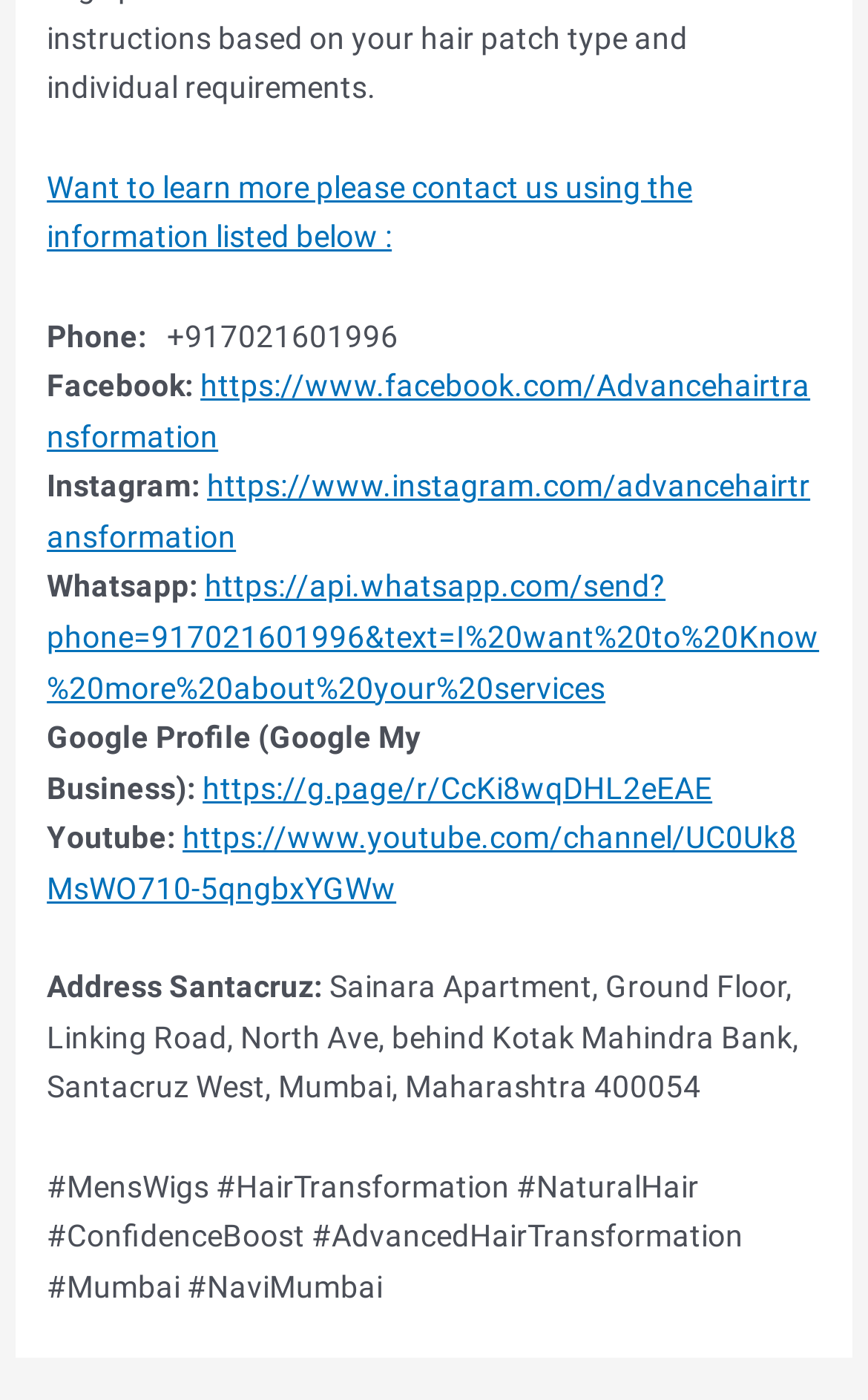Refer to the screenshot and answer the following question in detail:
What is the address of the Santacruz location?

The address of the Santacruz location can be found in the contact information section, where it is listed as 'Sainara Apartment, Ground Floor, Linking Road, North Ave, behind Kotak Mahindra Bank, Santacruz West, Mumbai, Maharashtra 400054' next to the label 'Address Santacruz:'.